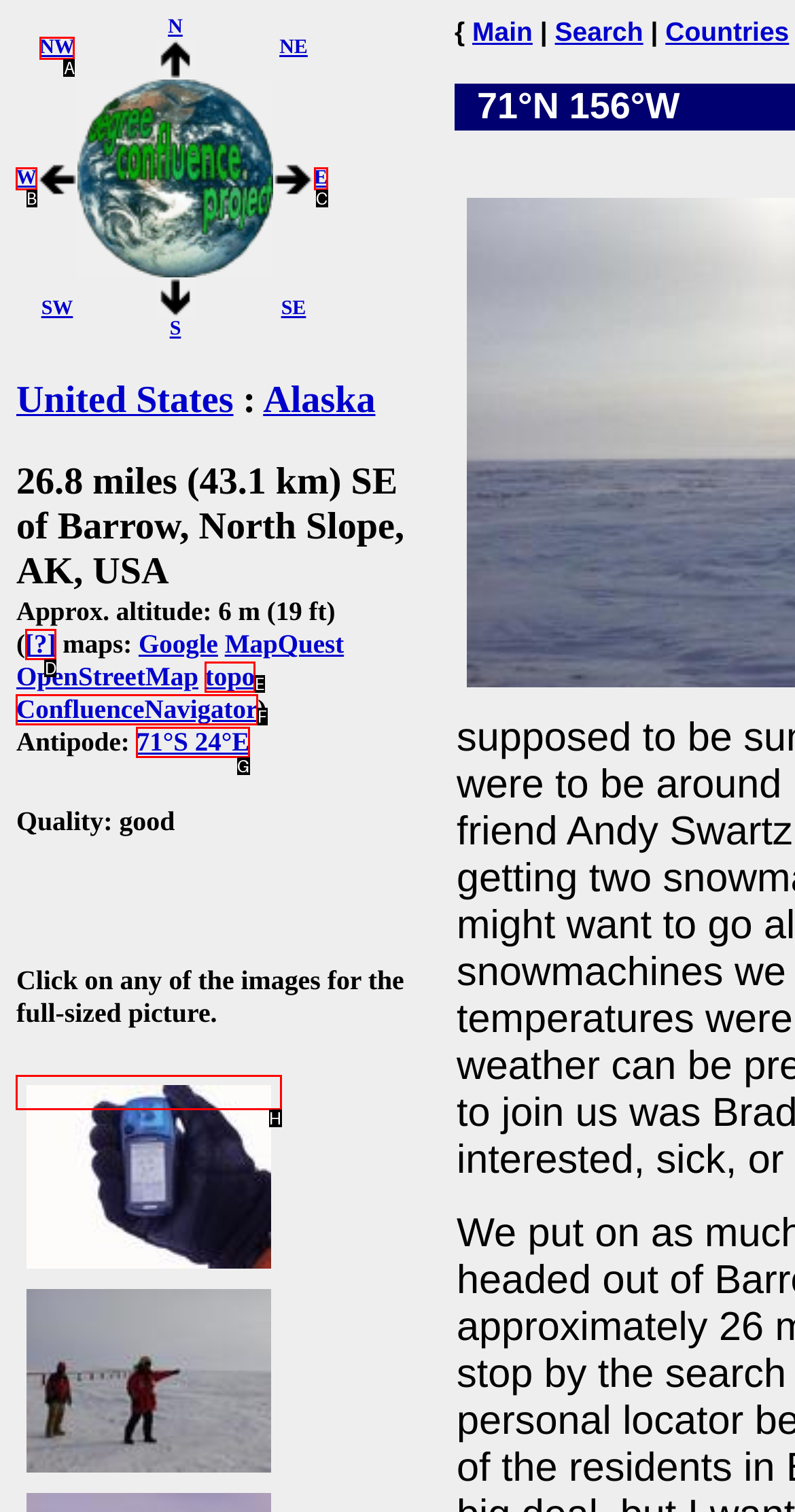Which UI element corresponds to this description: 71°S 24°E
Reply with the letter of the correct option.

G